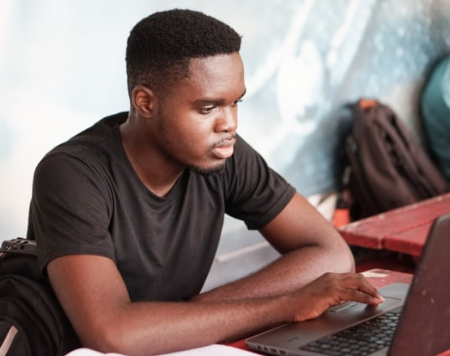Illustrate the scene in the image with a detailed description.

The image depicts a young man deeply focused on his laptop, which is placed on a red table. He has short, neatly styled hair and is wearing a simple black t-shirt. The expression on his face reflects concentration as he engages with the content on the screen. In the background, hints of a casual environment are visible, suggesting he might be studying or working in a relaxed setting. This scene captures a moment of diligence and determination, highlighting the importance of technology in modern learning and productivity.